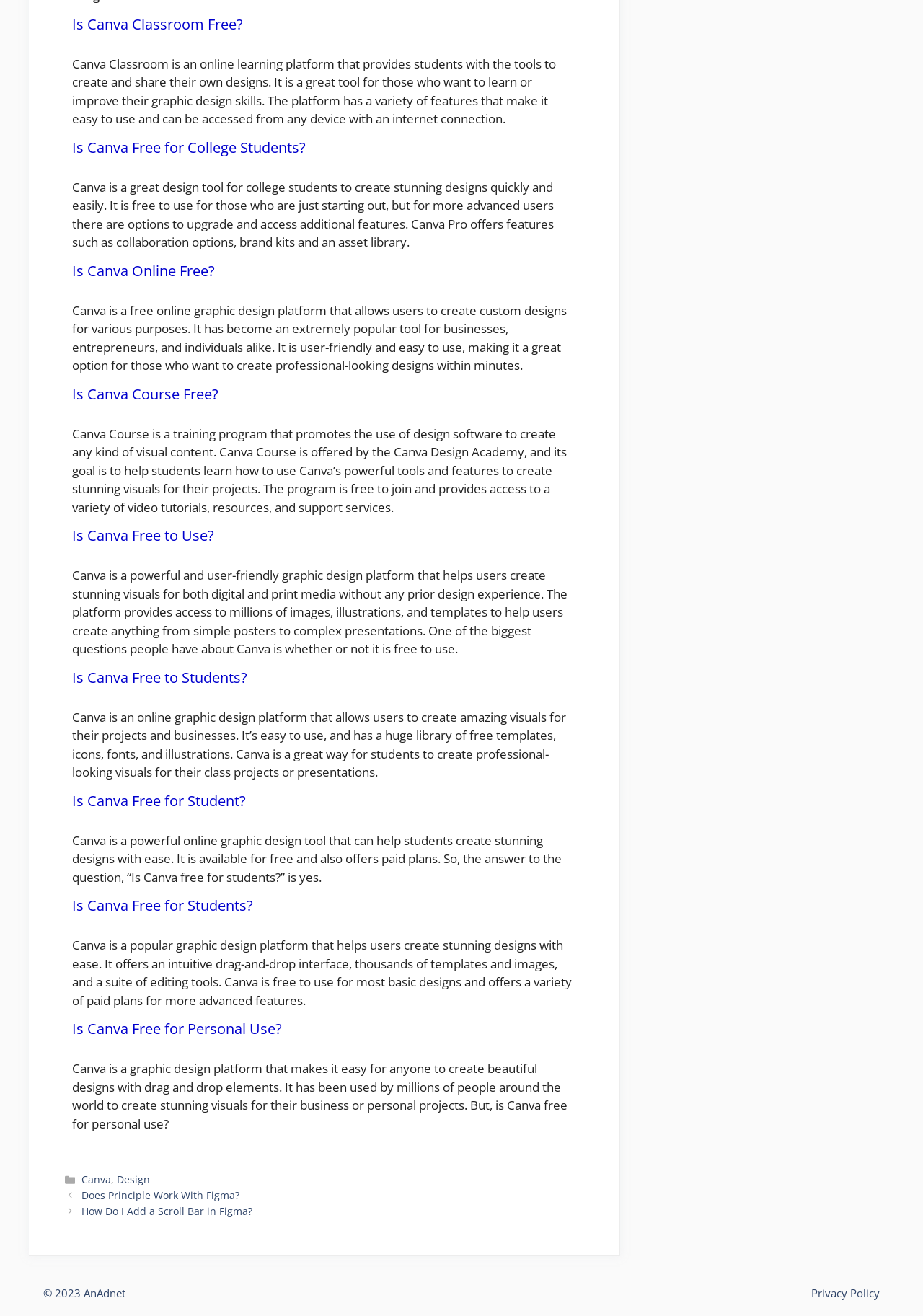Determine the bounding box coordinates of the clickable element necessary to fulfill the instruction: "Check the 'Privacy Policy'". Provide the coordinates as four float numbers within the 0 to 1 range, i.e., [left, top, right, bottom].

[0.879, 0.977, 0.953, 0.988]